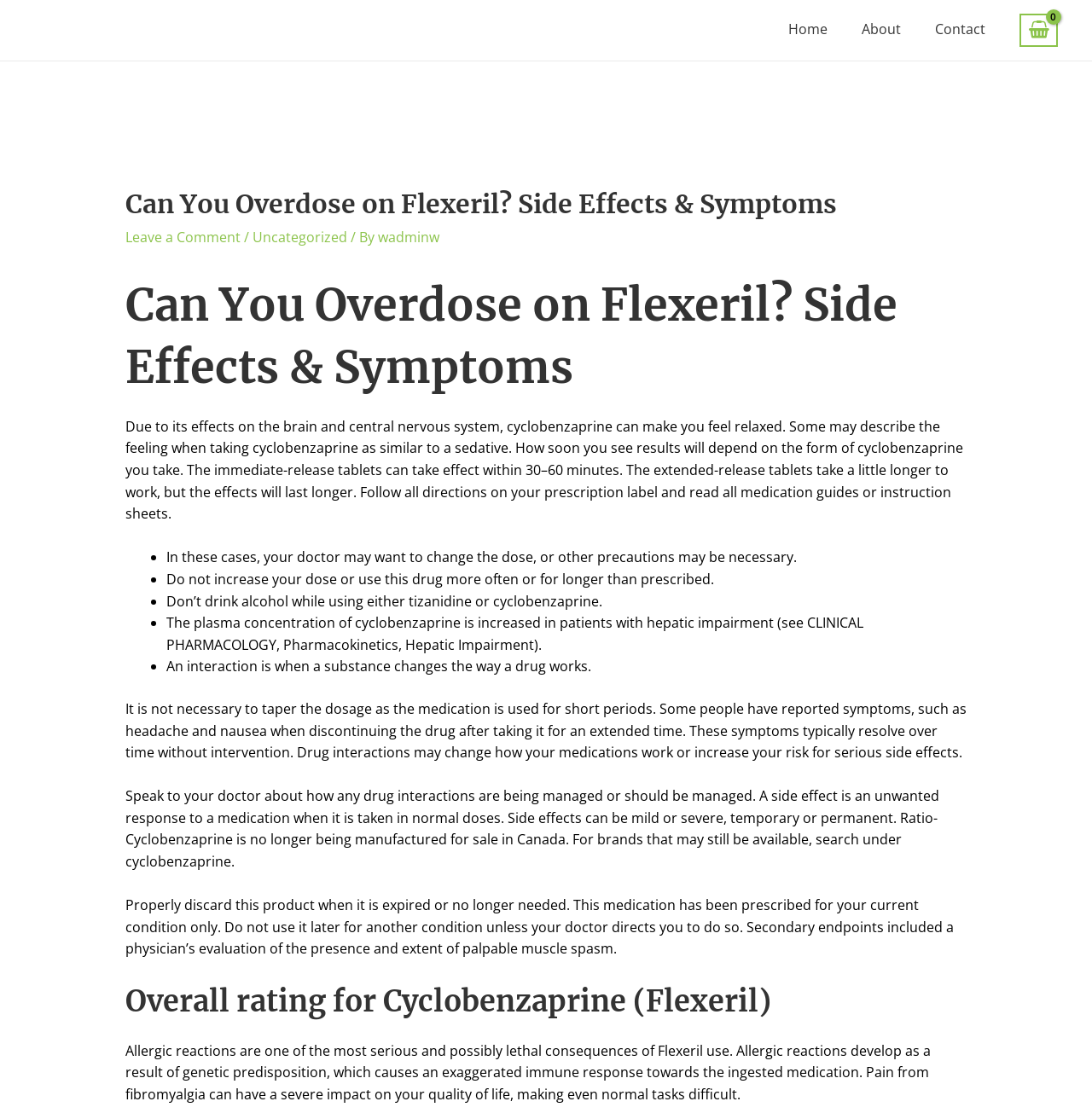What should you not do when taking cyclobenzaprine?
From the screenshot, supply a one-word or short-phrase answer.

Increase dose or drink alcohol